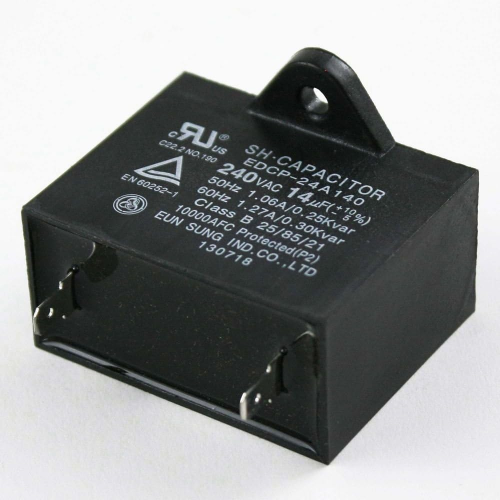What is the maximum current of the capacitor?
Answer the question with a single word or phrase derived from the image.

1.06A